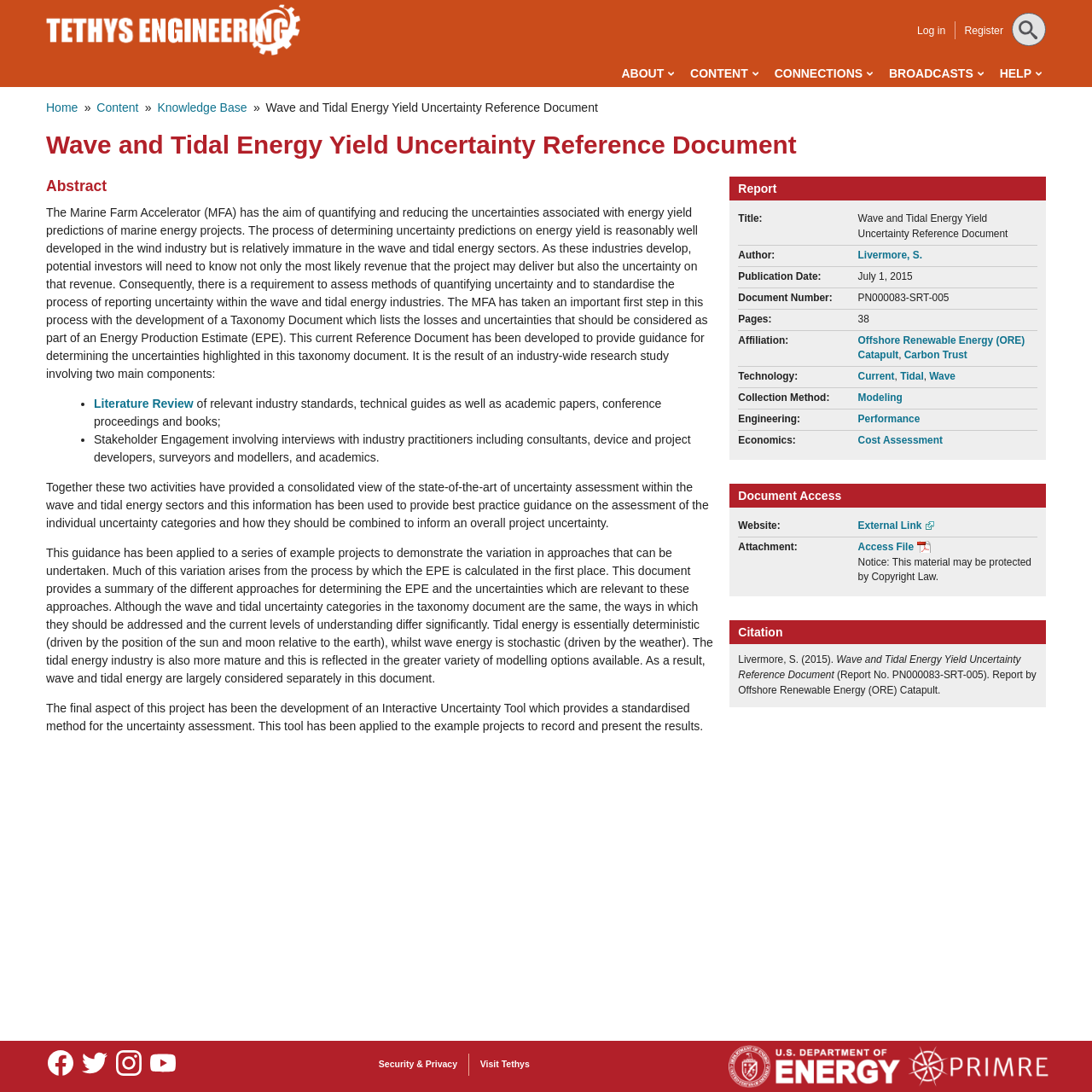Could you provide the bounding box coordinates for the portion of the screen to click to complete this instruction: "Click on the 'Content' link in the main menu"?

[0.632, 0.055, 0.694, 0.08]